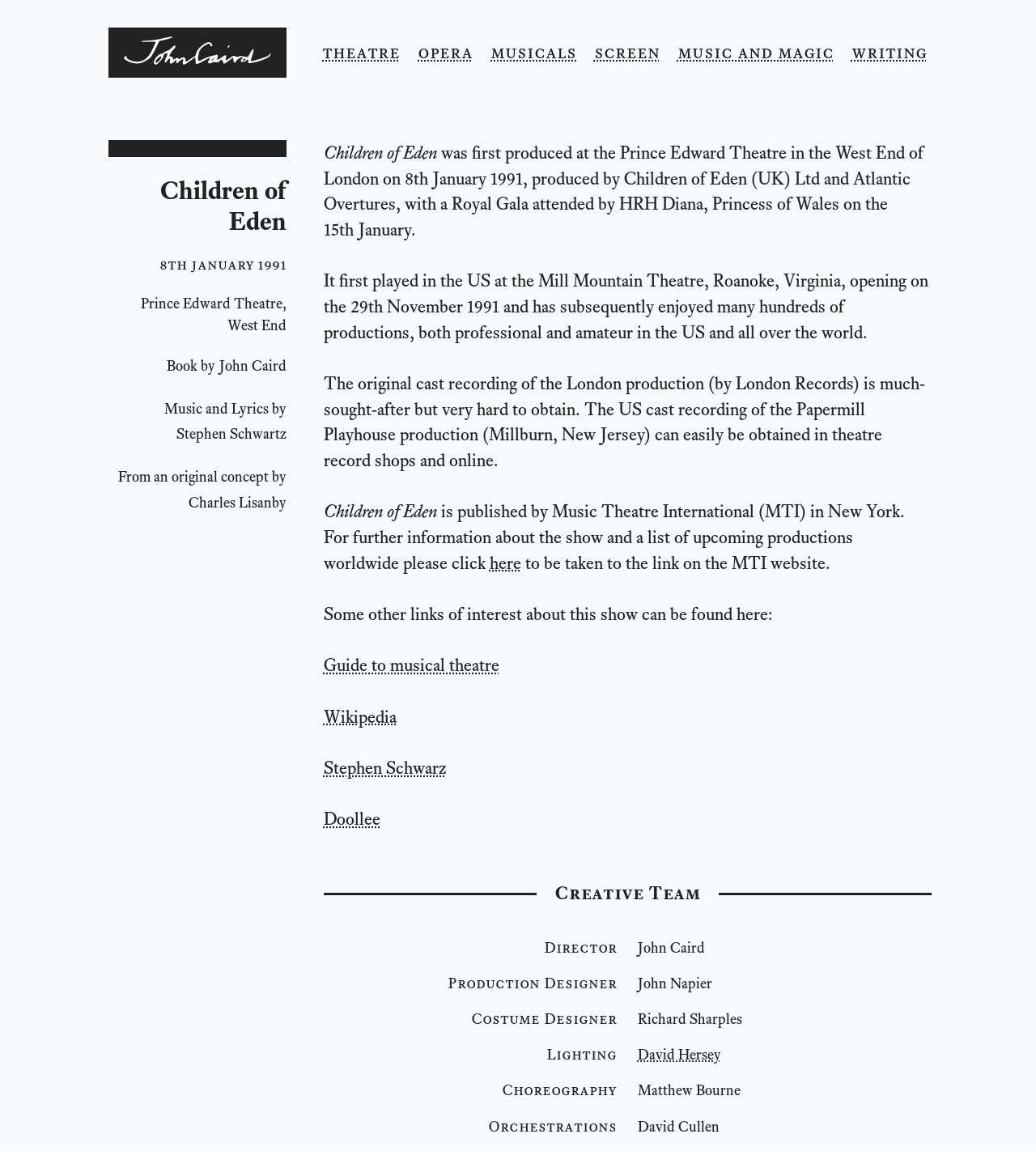What is the name of the musical?
Answer the question with a single word or phrase derived from the image.

Children of Eden